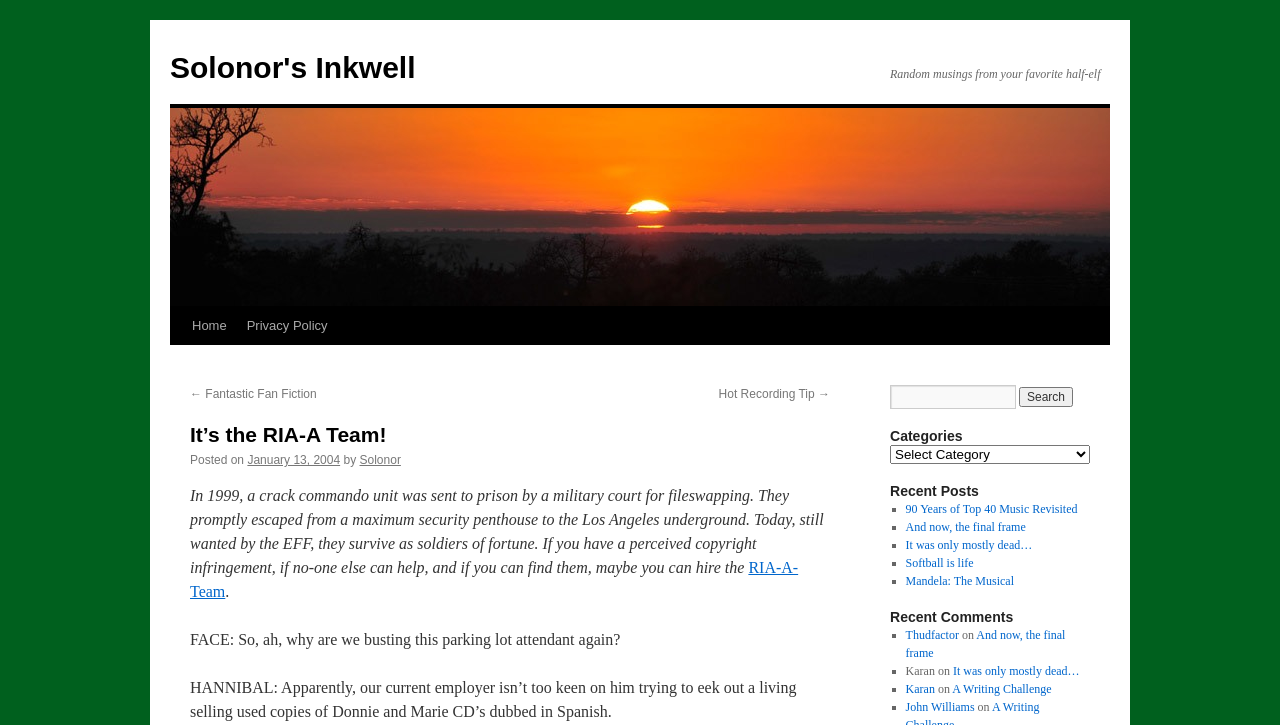Determine the bounding box of the UI element mentioned here: "Andreas Friedlein, Attorney-at-law". The coordinates must be in the format [left, top, right, bottom] with values ranging from 0 to 1.

None